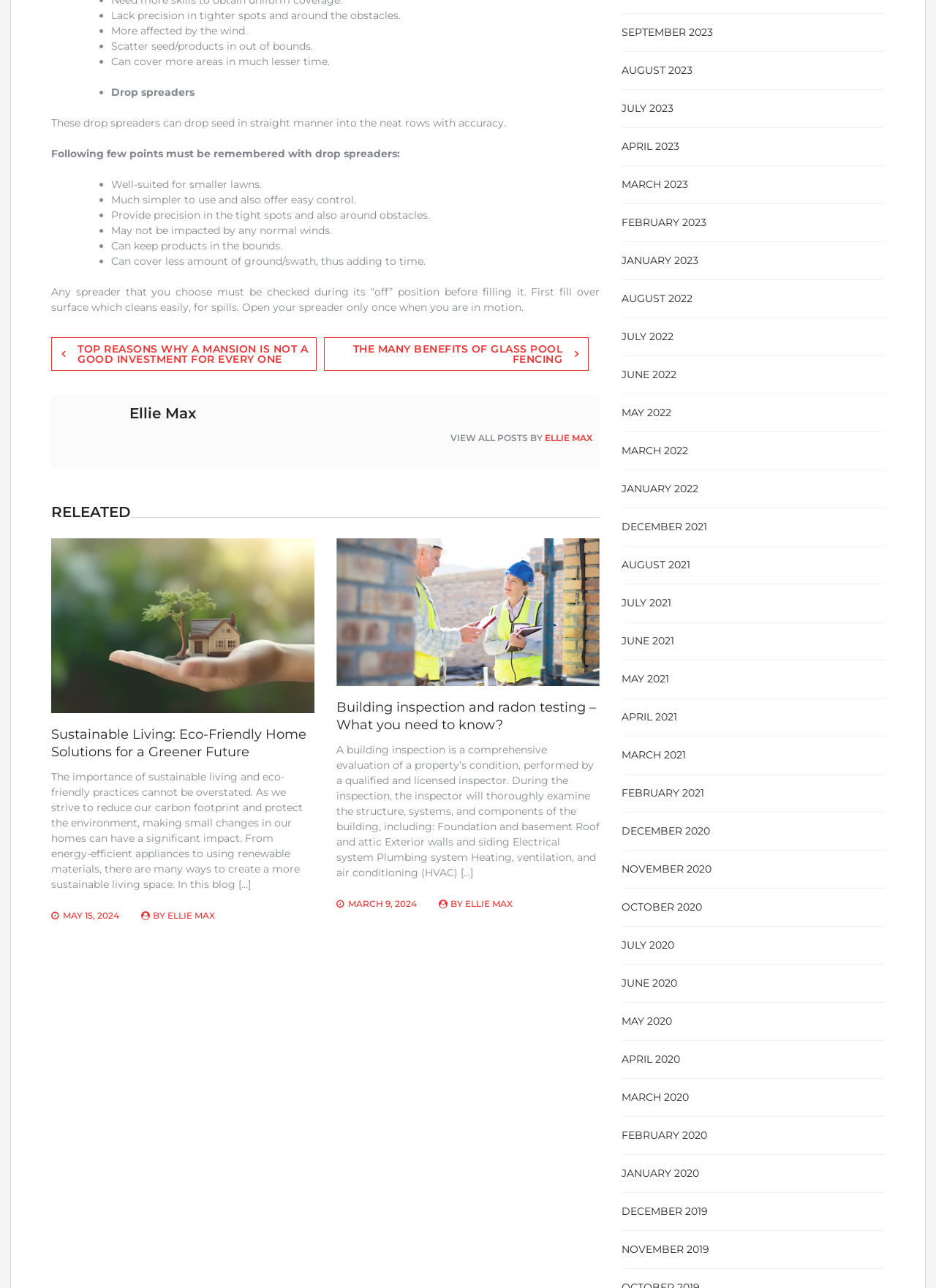Kindly determine the bounding box coordinates for the clickable area to achieve the given instruction: "Check the post navigation".

[0.055, 0.262, 0.641, 0.289]